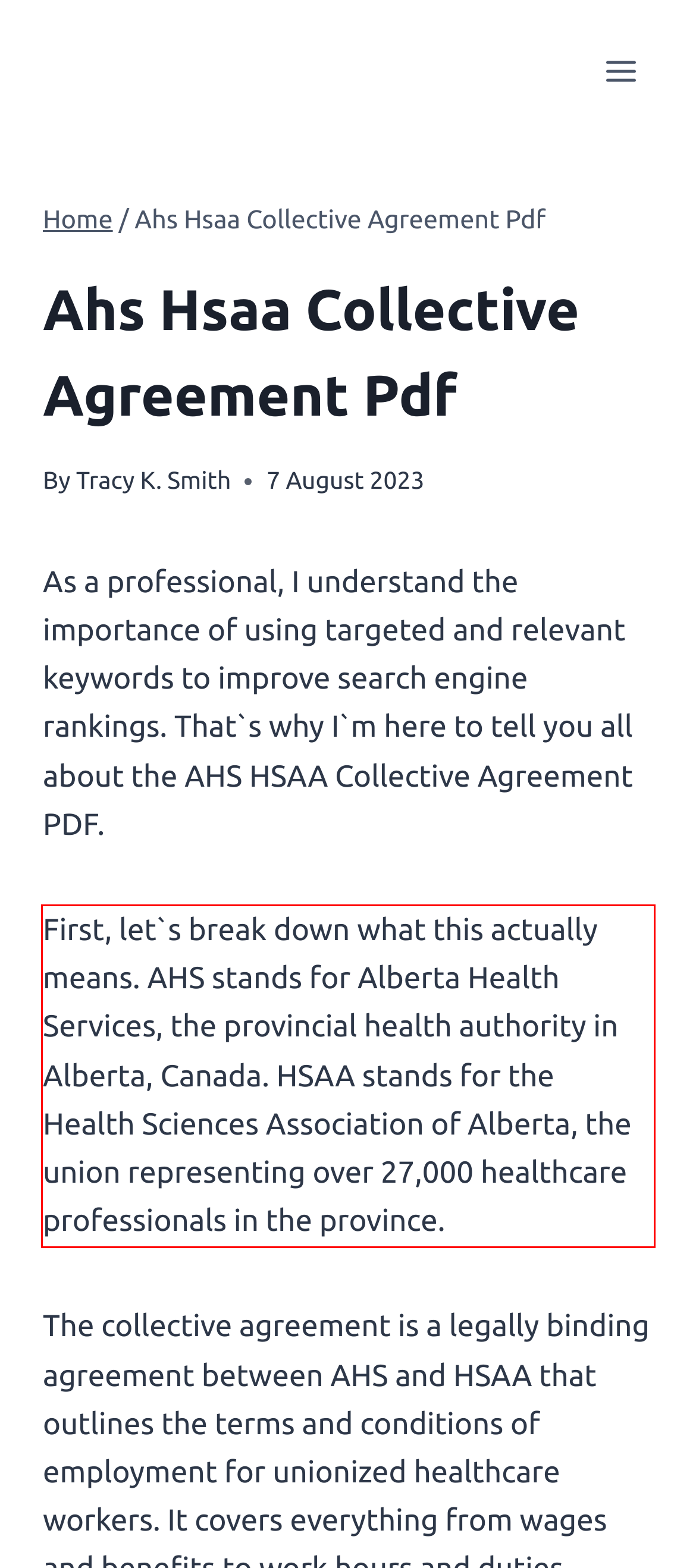Review the webpage screenshot provided, and perform OCR to extract the text from the red bounding box.

First, let`s break down what this actually means. AHS stands for Alberta Health Services, the provincial health authority in Alberta, Canada. HSAA stands for the Health Sciences Association of Alberta, the union representing over 27,000 healthcare professionals in the province.